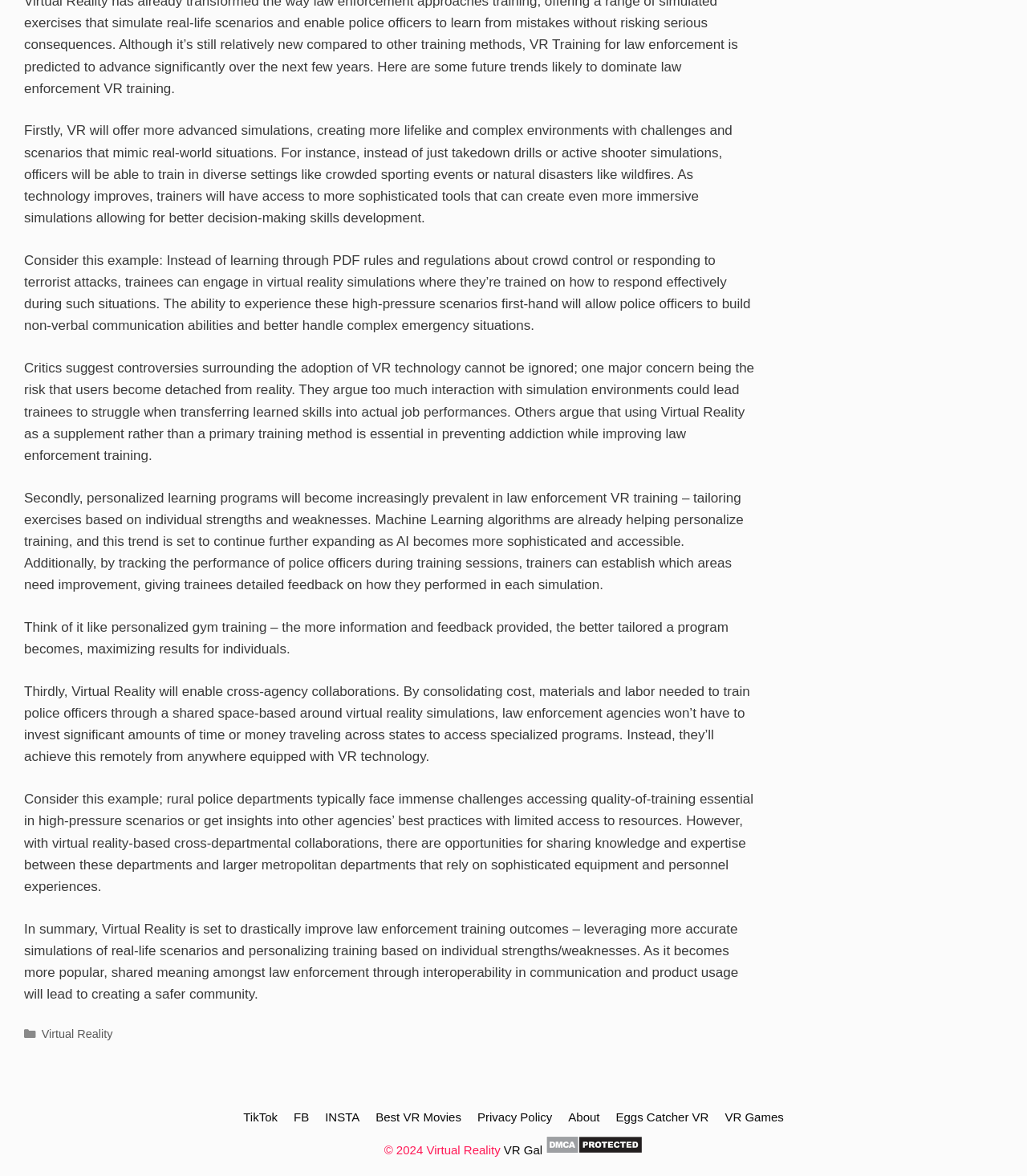What is the purpose of Virtual Reality in law enforcement training?
Please use the visual content to give a single word or phrase answer.

To improve training outcomes